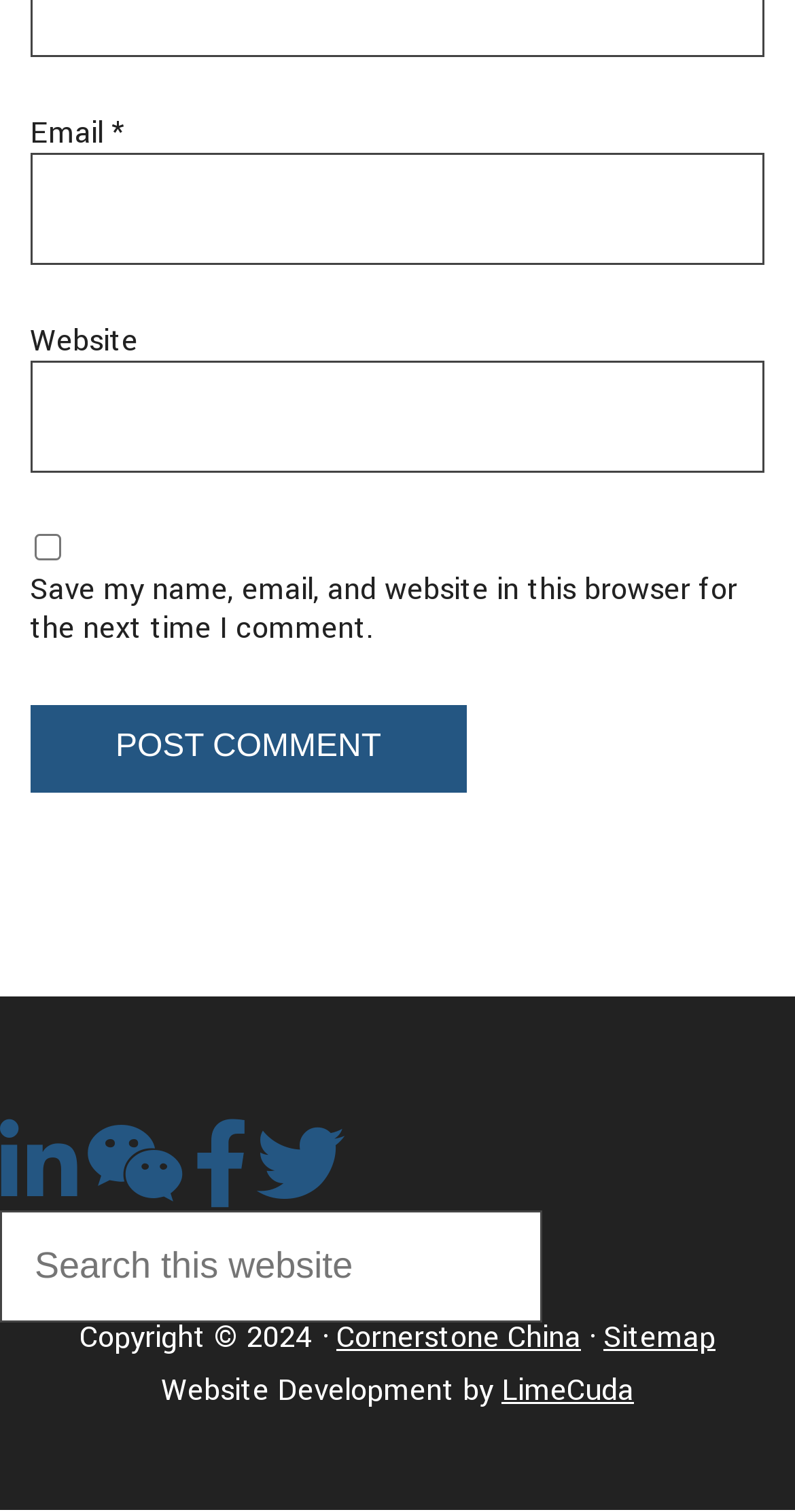Provide a single word or phrase answer to the question: 
What is the label of the first text box?

Email